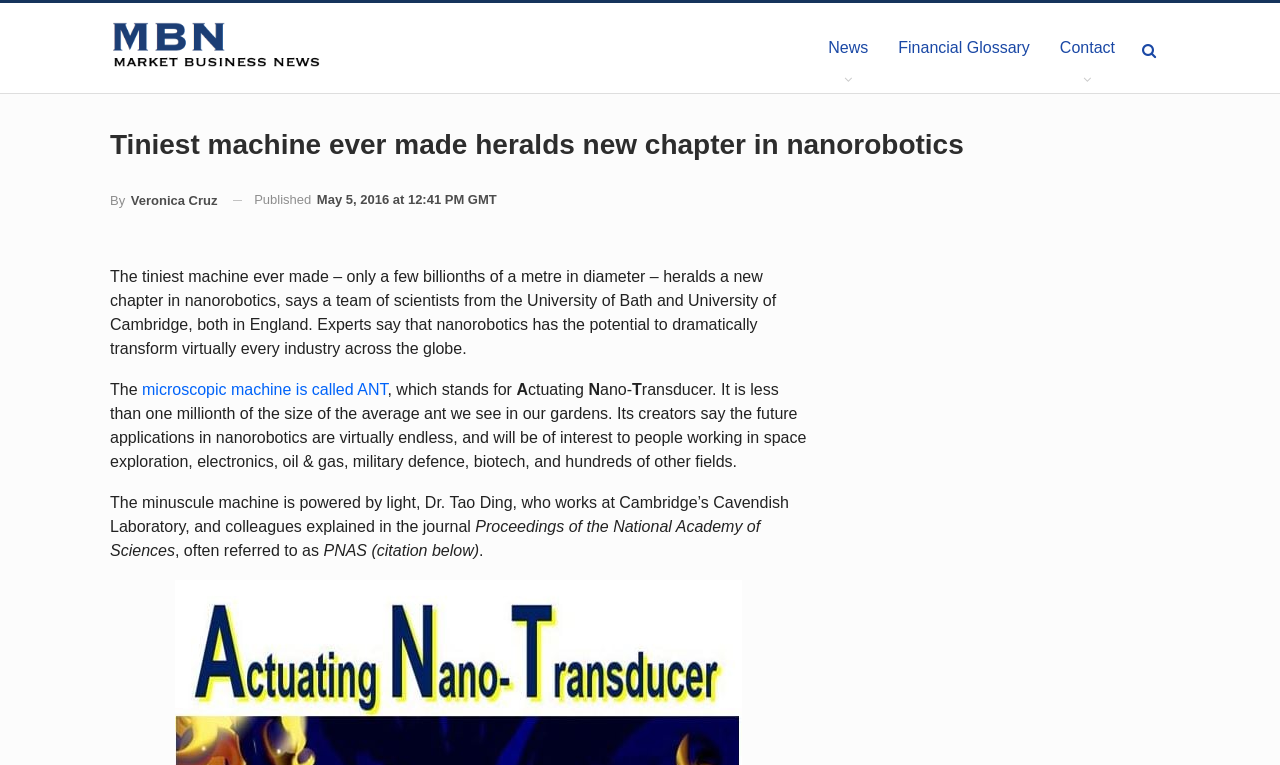What is the size of the microscopic machine?
Based on the image content, provide your answer in one word or a short phrase.

less than one millionth of the size of an ant